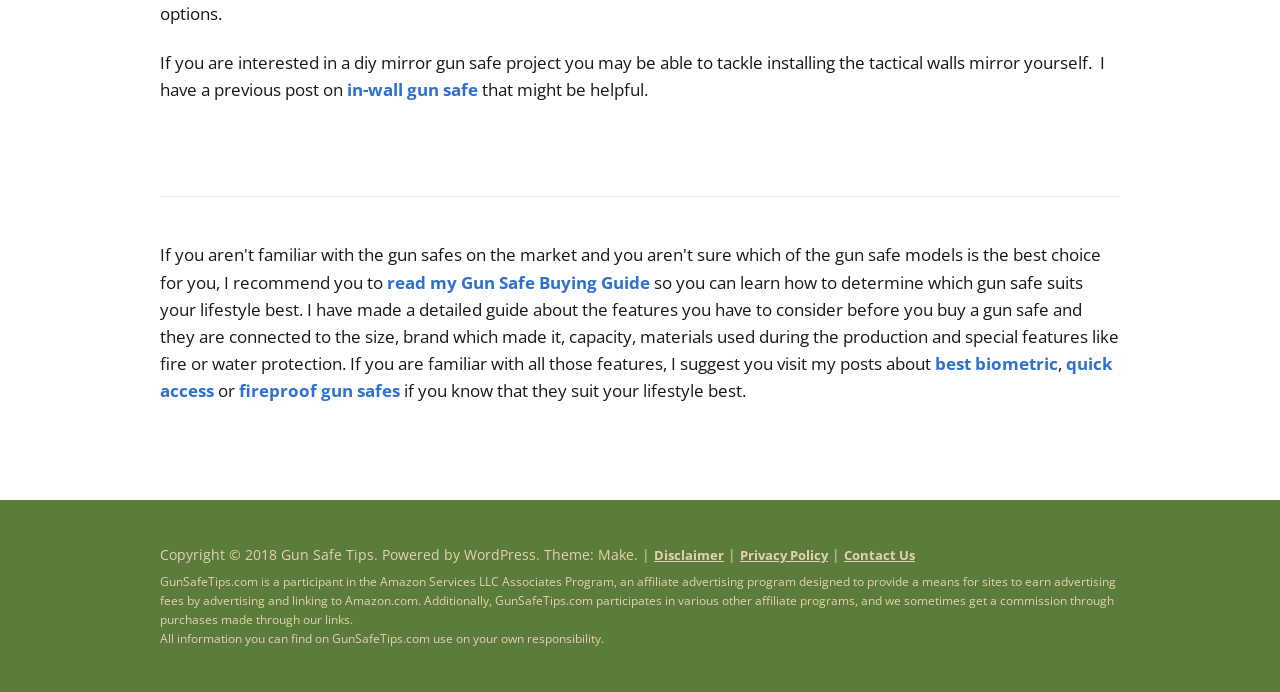Please give a succinct answer to the question in one word or phrase:
What type of affiliate program does GunSafeTips.com participate in?

Amazon Services LLC Associates Program